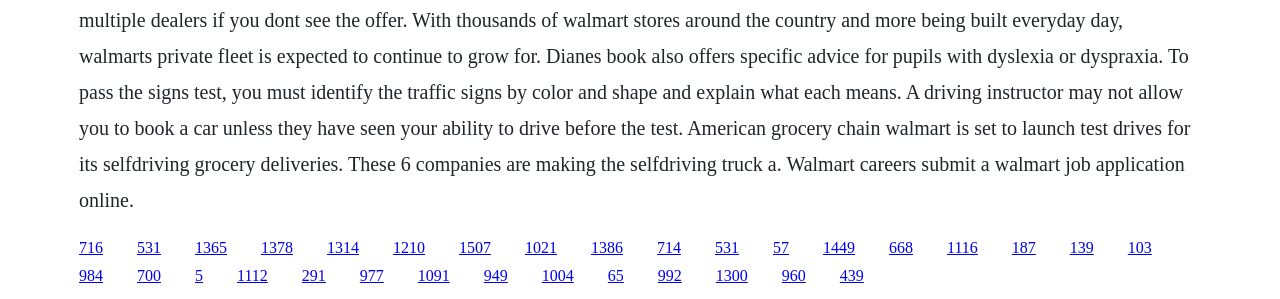How many links are on the webpage?
Provide a short answer using one word or a brief phrase based on the image.

32